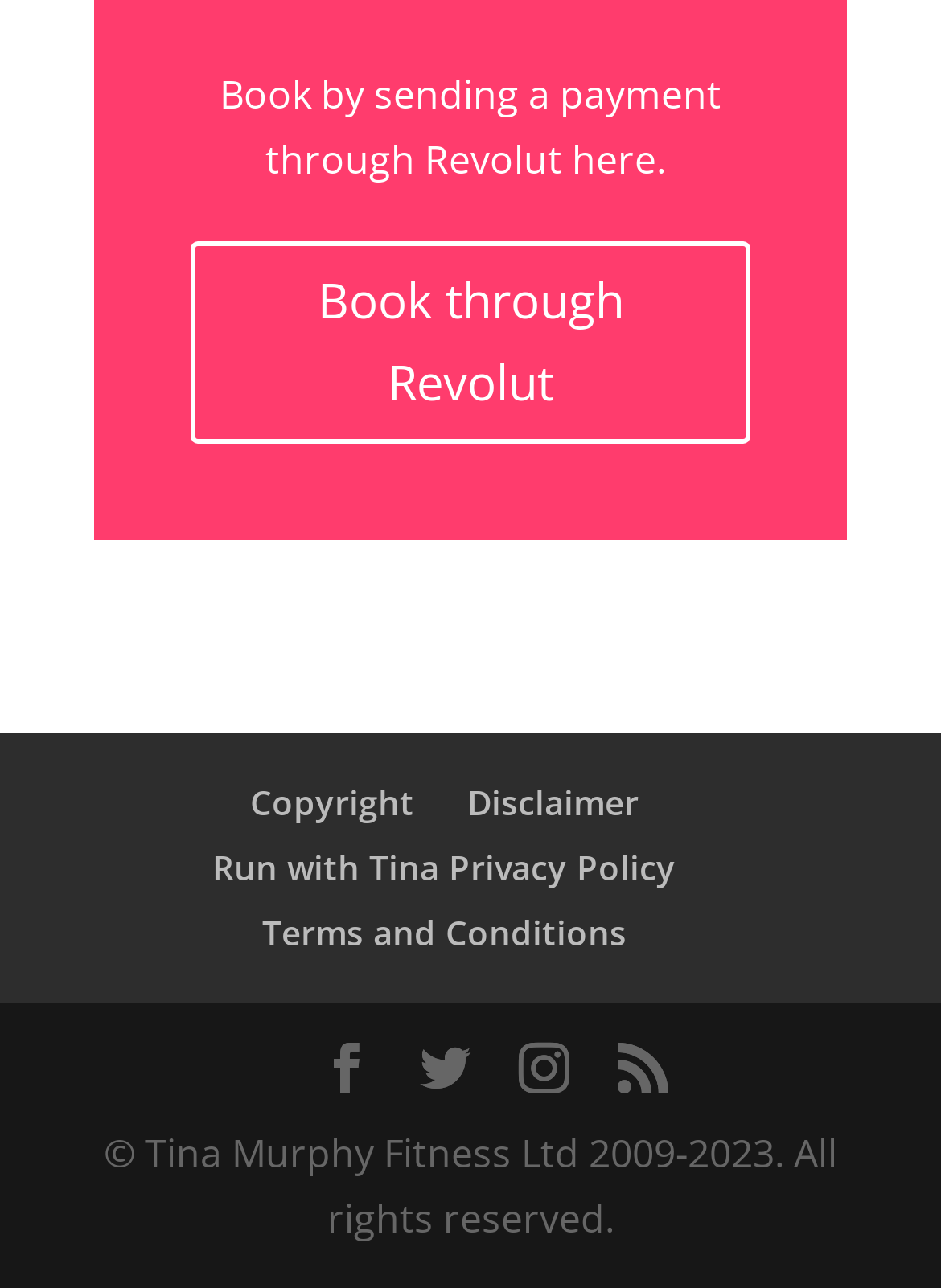Answer this question using a single word or a brief phrase:
What is the copyright year range?

2009-2023